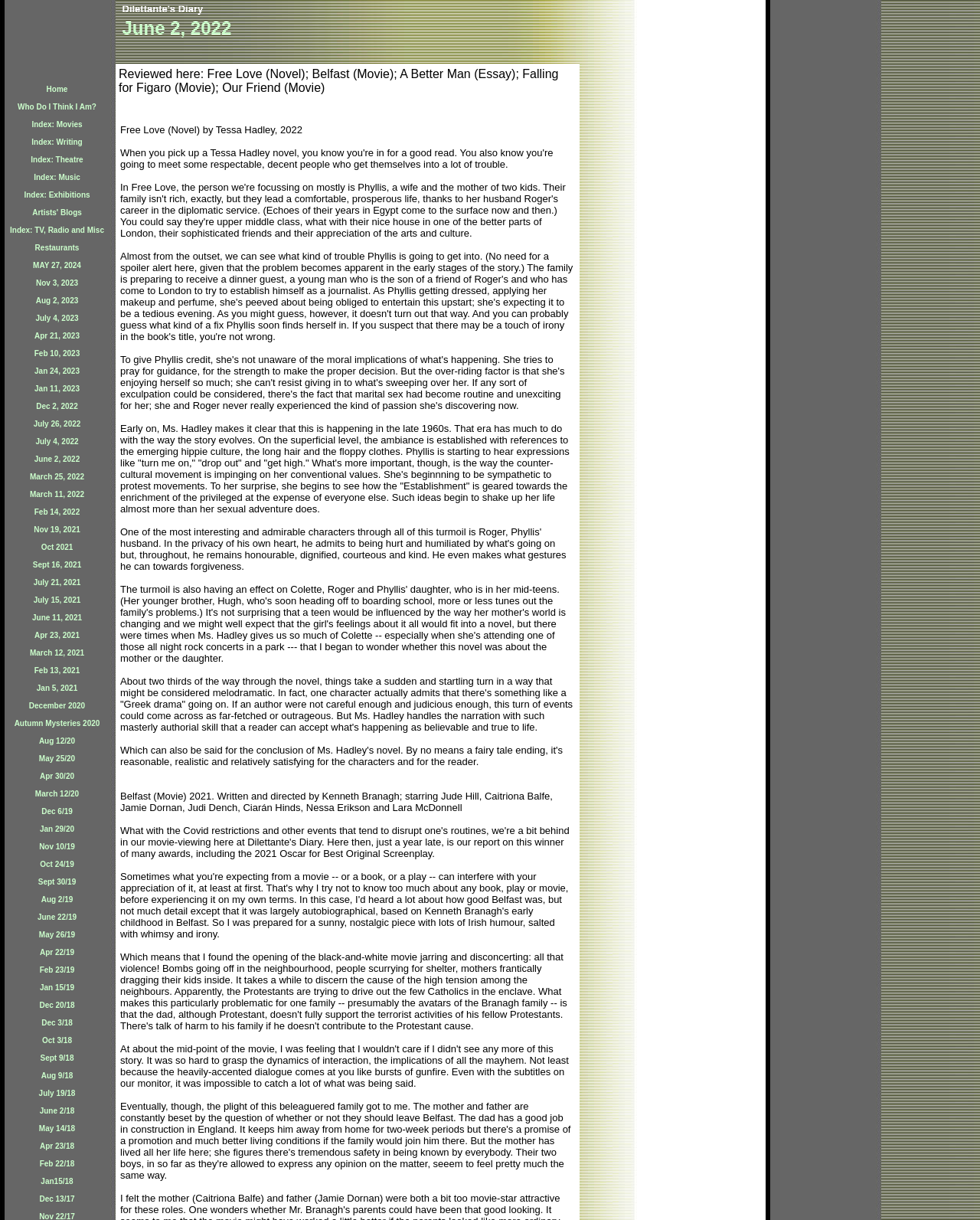Locate the bounding box for the described UI element: "Index: TV, Radio and Misc". Ensure the coordinates are four float numbers between 0 and 1, formatted as [left, top, right, bottom].

[0.01, 0.182, 0.106, 0.193]